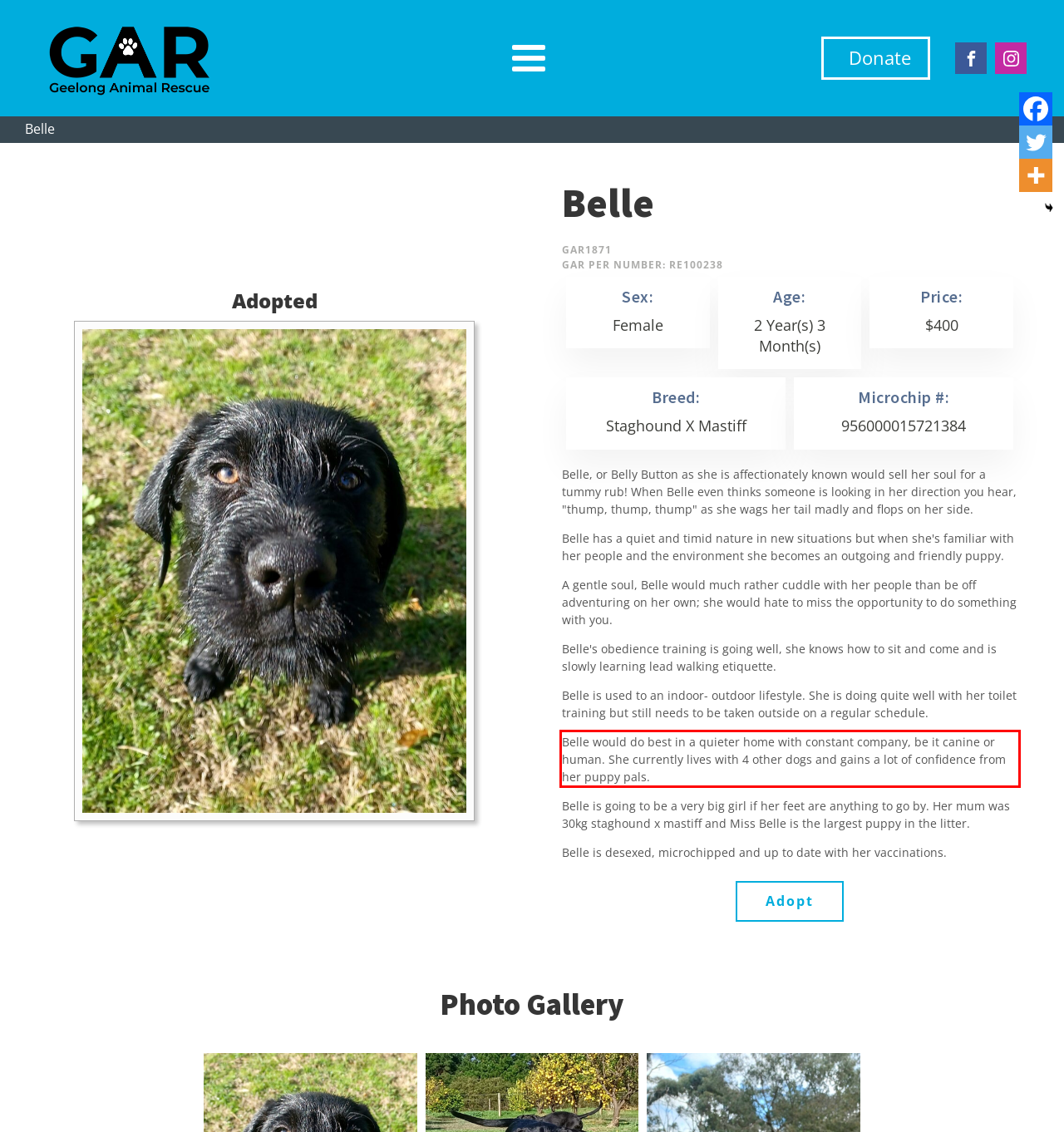Identify the red bounding box in the webpage screenshot and perform OCR to generate the text content enclosed.

Belle would do best in a quieter home with constant company, be it canine or human. She currently lives with 4 other dogs and gains a lot of confidence from her puppy pals.